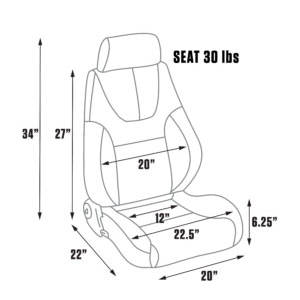What is the purpose of the clear labels in the diagram? Observe the screenshot and provide a one-word or short phrase answer.

Easy reference